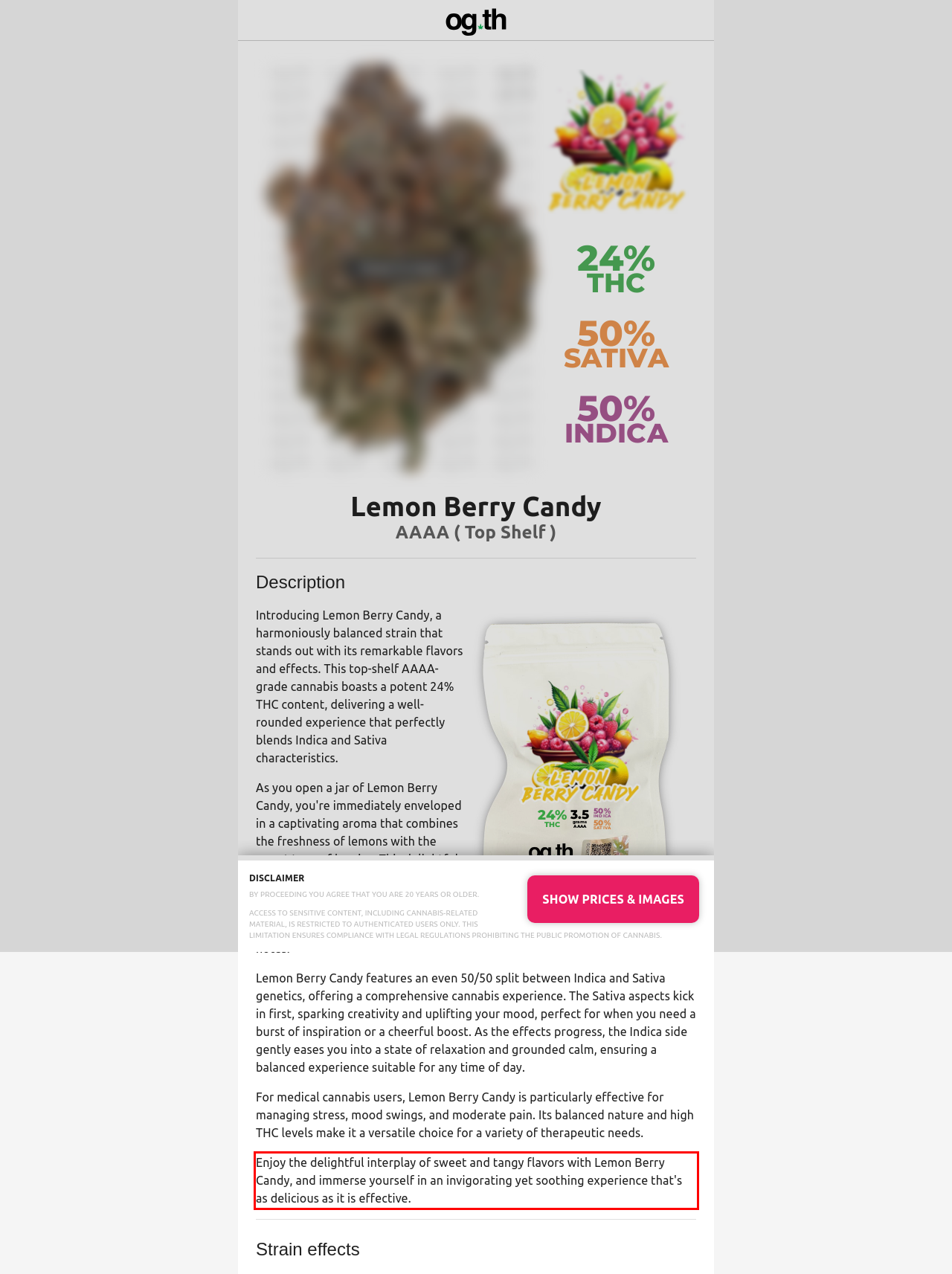Given the screenshot of the webpage, identify the red bounding box, and recognize the text content inside that red bounding box.

Enjoy the delightful interplay of sweet and tangy flavors with Lemon Berry Candy, and immerse yourself in an invigorating yet soothing experience that's as delicious as it is effective.